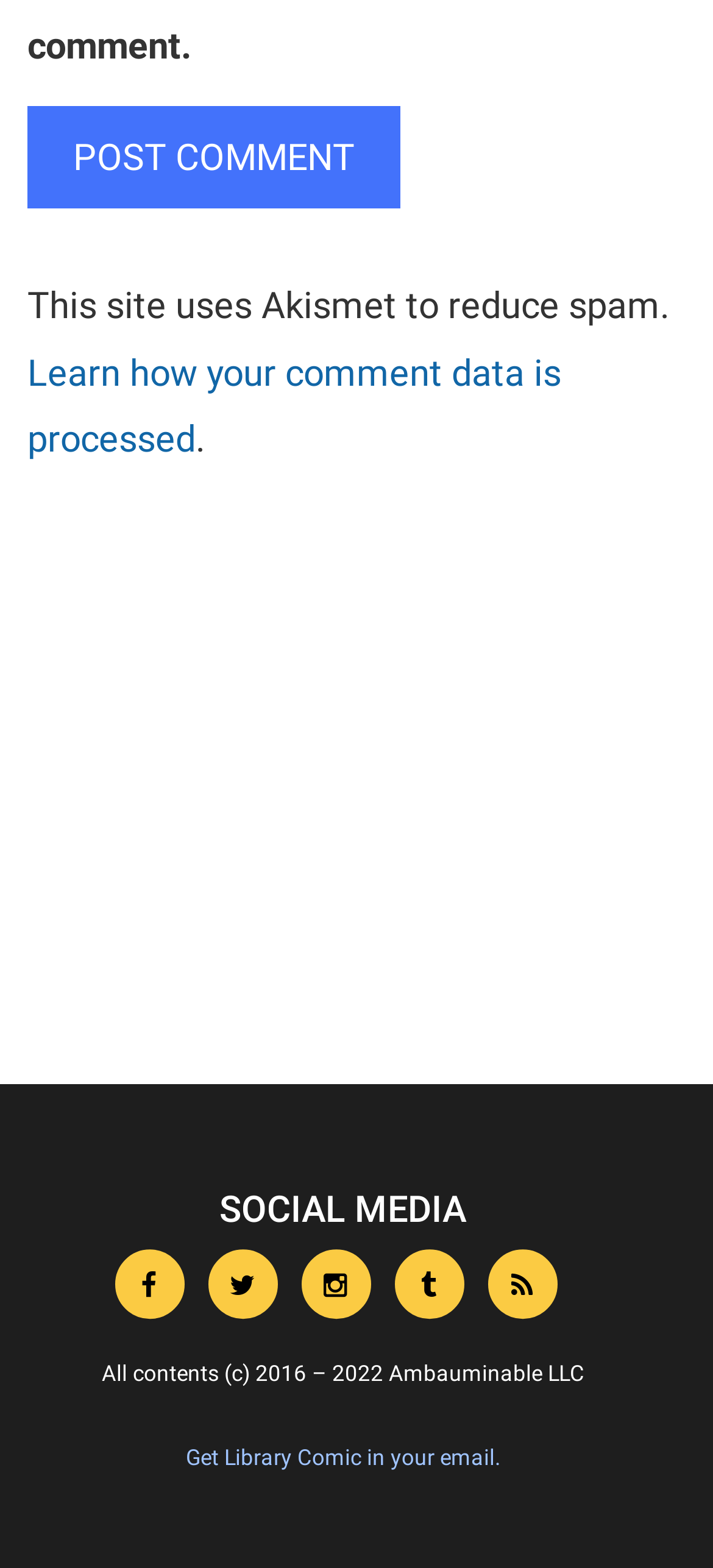Given the description: "name="submit" value="Post Comment"", determine the bounding box coordinates of the UI element. The coordinates should be formatted as four float numbers between 0 and 1, [left, top, right, bottom].

[0.038, 0.068, 0.562, 0.133]